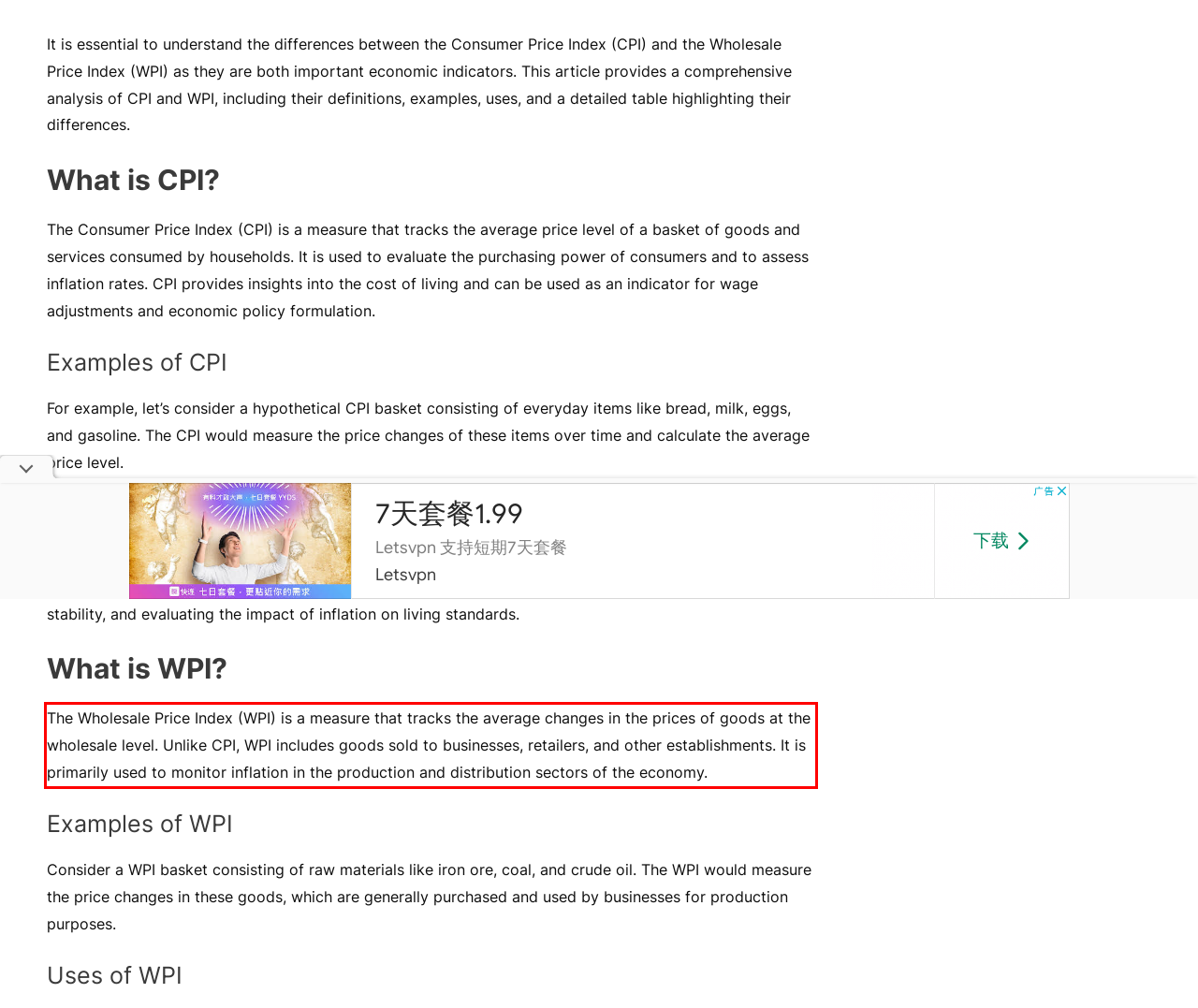Identify the red bounding box in the webpage screenshot and perform OCR to generate the text content enclosed.

The Wholesale Price Index (WPI) is a measure that tracks the average changes in the prices of goods at the wholesale level. Unlike CPI, WPI includes goods sold to businesses, retailers, and other establishments. It is primarily used to monitor inflation in the production and distribution sectors of the economy.